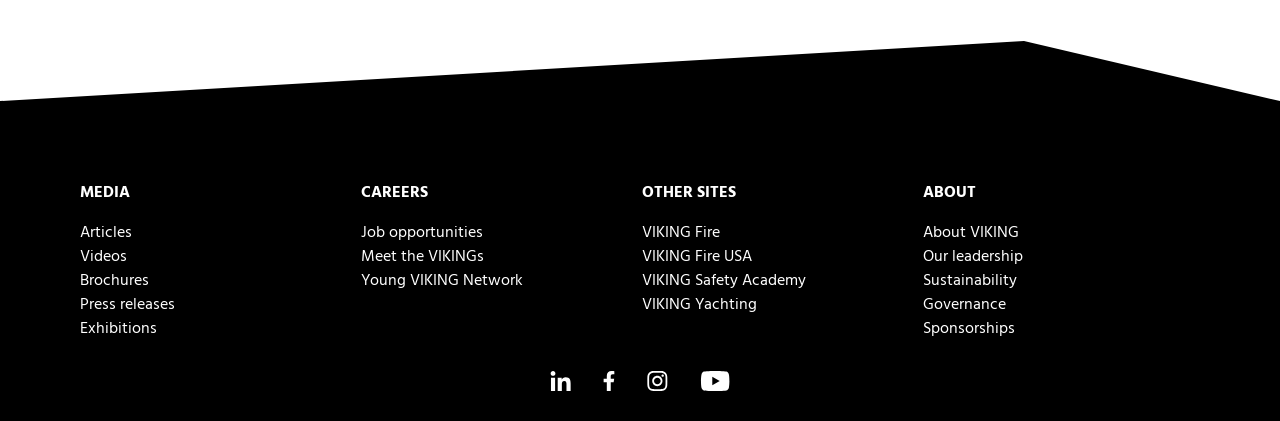How many social media links are present at the bottom of the webpage?
Utilize the information in the image to give a detailed answer to the question.

I found four social media links at the bottom of the webpage: 'LinkedIn', 'Facebook', 'Instagram', and 'YouTube', which are likely to be the social media presence of the organization.